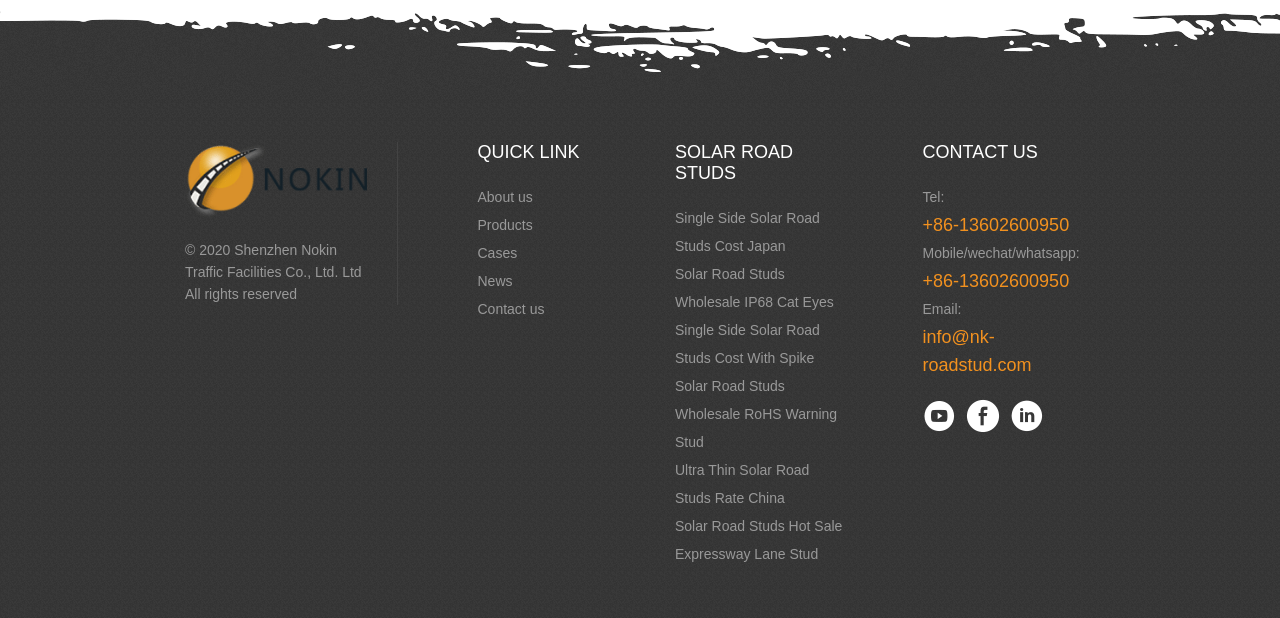Identify the bounding box coordinates of the element to click to follow this instruction: 'Check the company's social media on Wechat'. Ensure the coordinates are four float values between 0 and 1, provided as [left, top, right, bottom].

[0.789, 0.646, 0.814, 0.697]